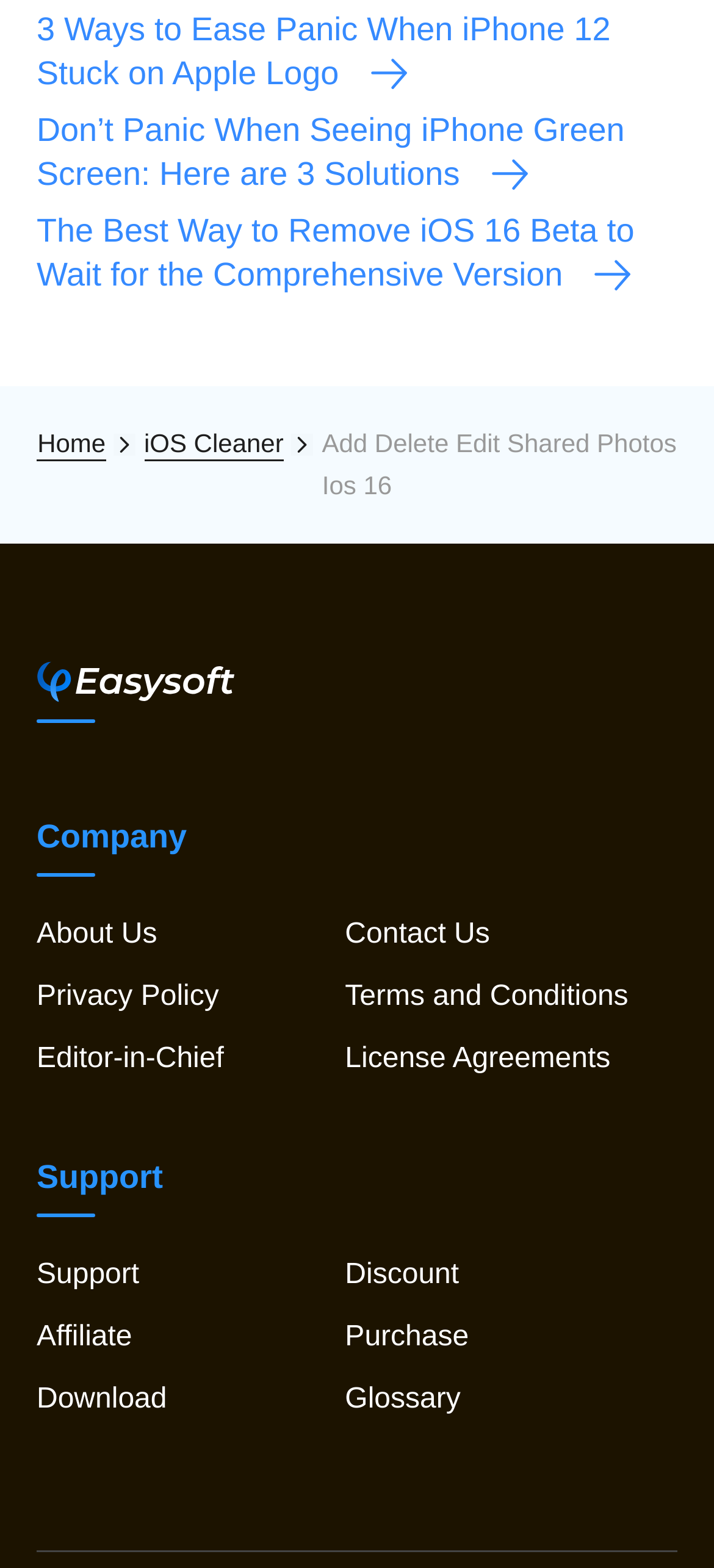How many links are there in the 'Support' section?
Using the image as a reference, answer the question in detail.

In the 'Support' section, there are two links: 'Support' and 'Discount'.